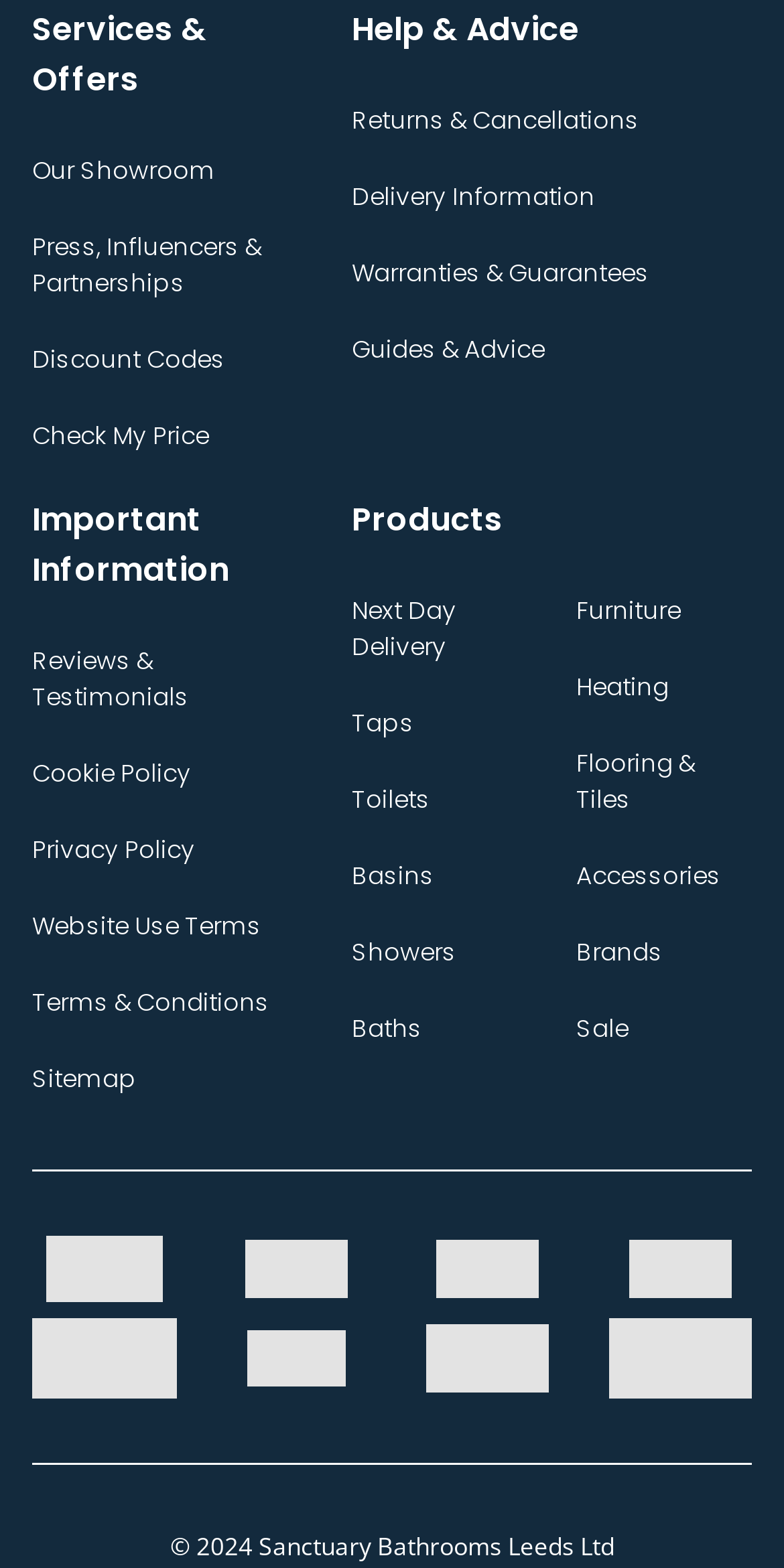What is the purpose of the 'Help & Advice' section?
Answer with a single word or short phrase according to what you see in the image.

Provide guidance